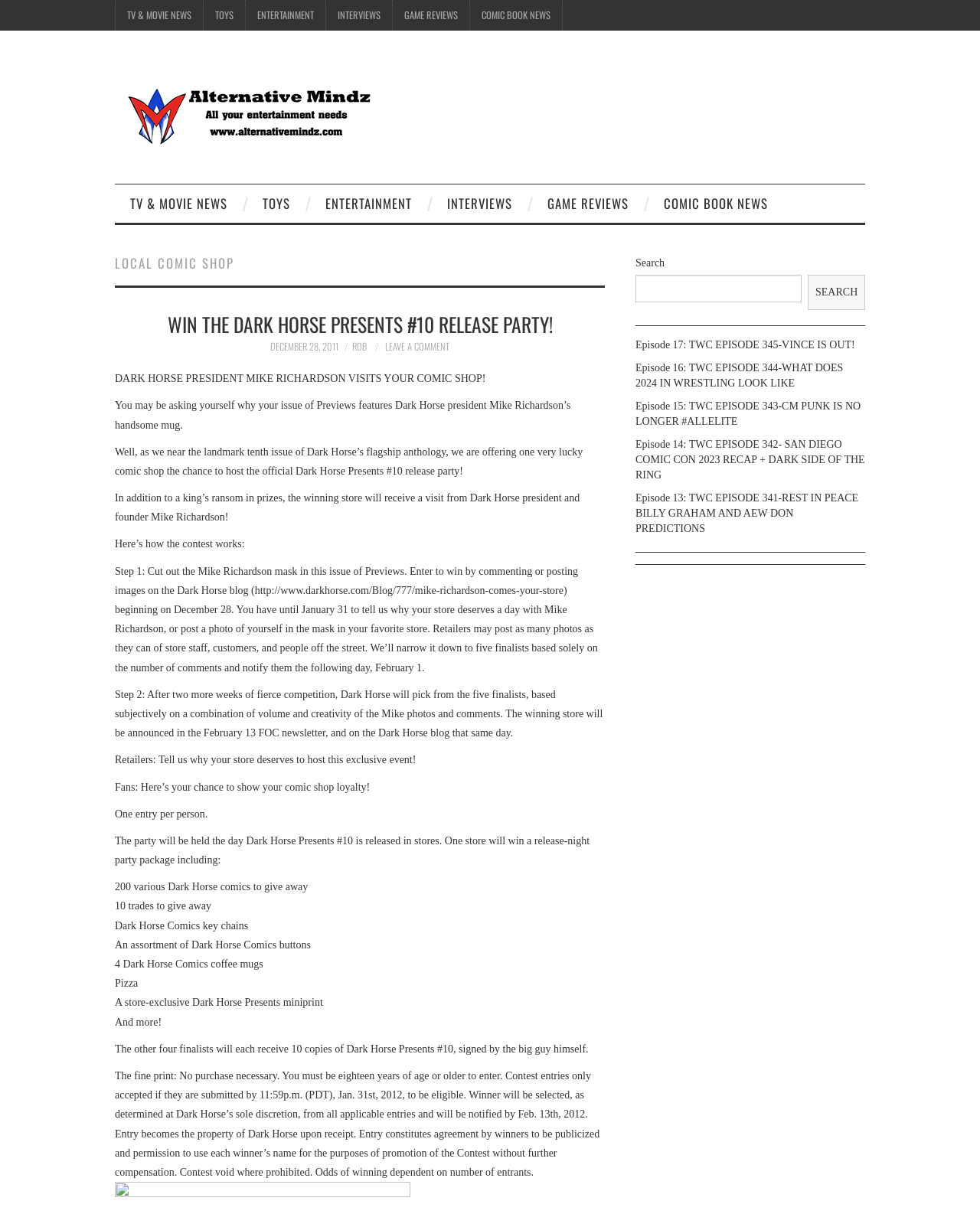How many finalists will receive signed copies of Dark Horse Presents #10?
Look at the screenshot and respond with one word or a short phrase.

Four